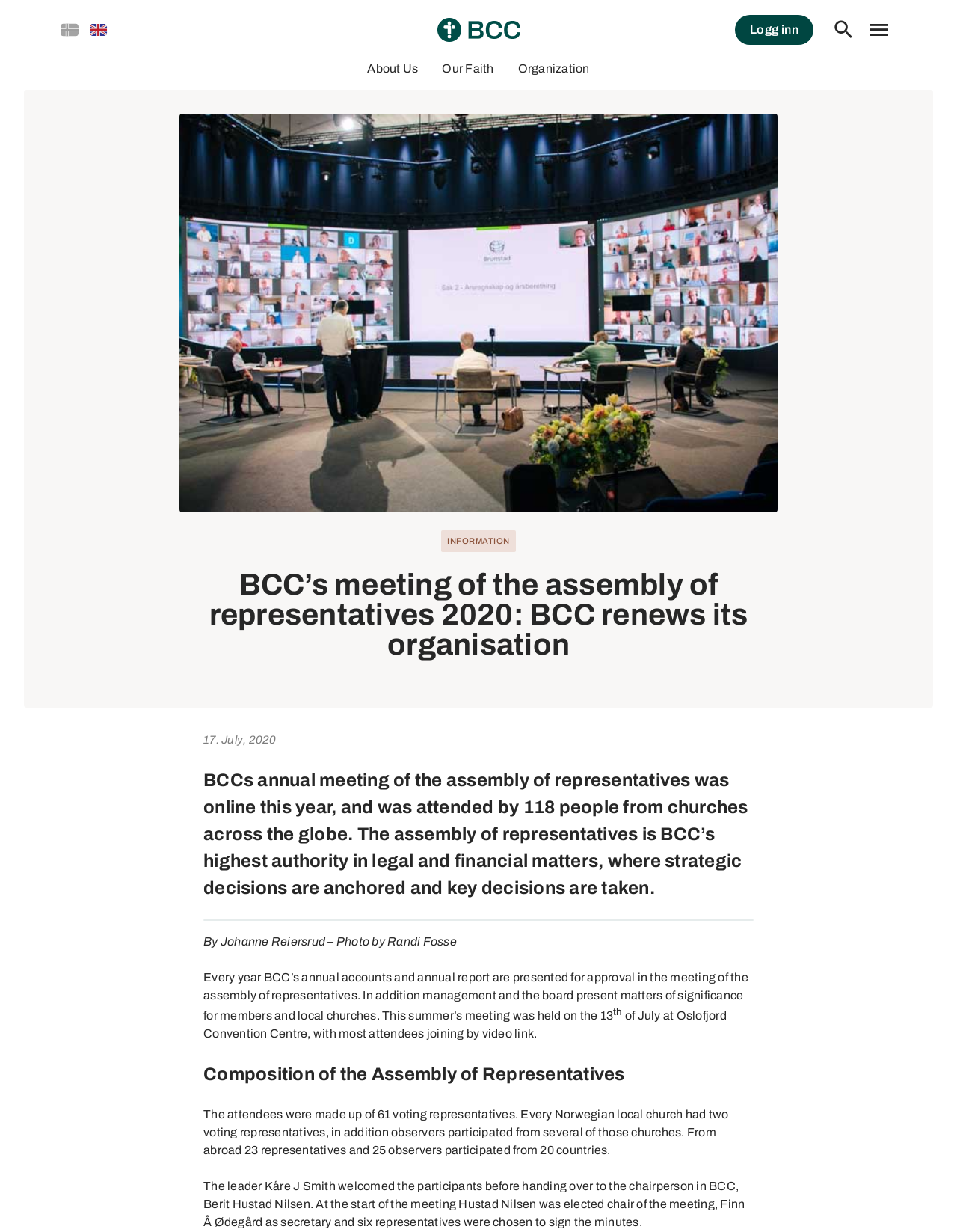Highlight the bounding box coordinates of the element that should be clicked to carry out the following instruction: "Go to About Us". The coordinates must be given as four float numbers ranging from 0 to 1, i.e., [left, top, right, bottom].

[0.384, 0.05, 0.437, 0.061]